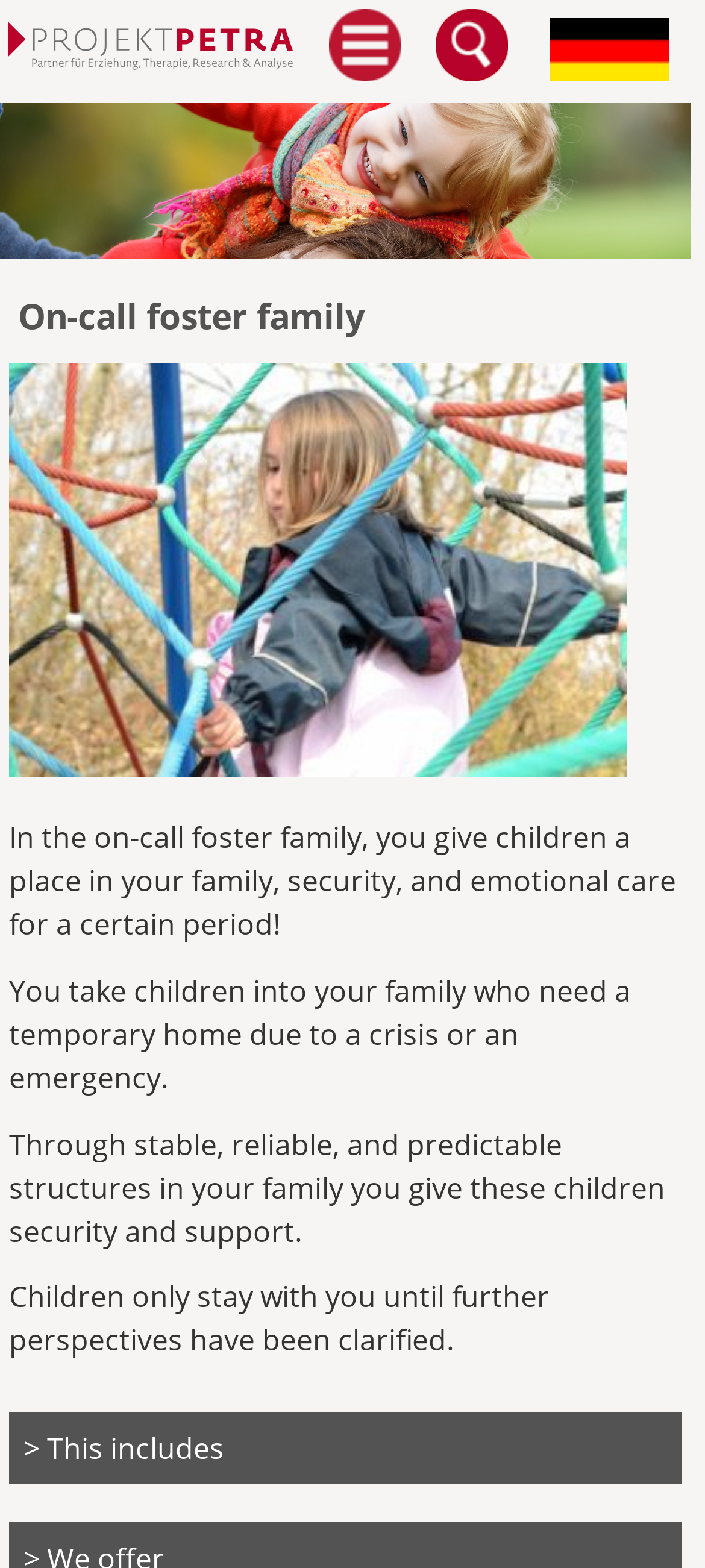Create a detailed summary of the webpage's content and design.

The webpage is about on-call foster families, specifically Projekt PETRA. At the top left corner, there is a small image, and next to it, an icon menu button. On the top right corner, there is a search bar with a search button and a language selection menu with an option for "DE". 

Below the search bar, there is a large image that spans almost the entire width of the page. Above this image, there is a heading that reads "On-call foster family". 

Underneath the image, there is a figure, and below that, there are four paragraphs of text. The first paragraph explains that on-call foster families provide children with a temporary home, security, and emotional care. The second paragraph describes the situation of the children who need a temporary home due to a crisis or emergency. The third paragraph highlights the importance of stable and predictable structures in the foster family to provide security and support to the children. The fourth paragraph mentions that the children only stay with the foster family until further perspectives have been clarified.

At the bottom of the page, there is a tab labeled "> This includes" that is not expanded by default.